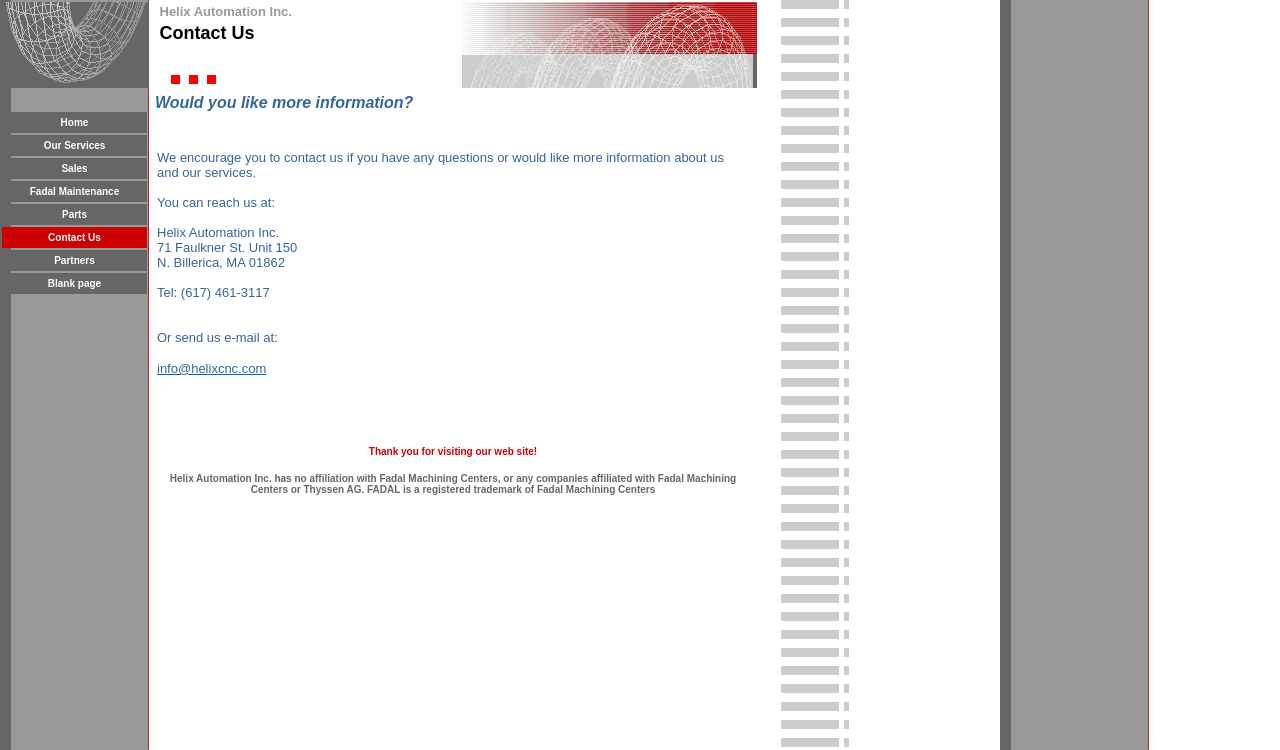Construct a comprehensive caption that outlines the webpage's structure and content.

The webpage is a contact page for Helix Automation Inc. At the top, there is a table with two columns, with the company name "Helix Automation Inc." and "Contact Us" in the first column, and an empty cell in the second column.

Below the top table, there is a larger table that takes up most of the page. The table has two columns, with a navigation menu in the left column and the main content in the right column. The navigation menu has 7 links: "Home", "Our Services", "Sales", "Fadal Maintenance", "Parts", "Contact Us", and "Partners".

In the main content area, there is a paragraph of text that encourages visitors to contact Helix Automation Inc. for more information. The text provides the company's address, phone number, and email address. Below the paragraph, there is a statement that Helix Automation Inc. has no affiliation with Fadal Machining Centers or any companies affiliated with them.

The layout of the page is organized, with clear headings and concise text. The navigation menu is easily accessible on the left side of the page, and the main content is clearly presented in the right column.